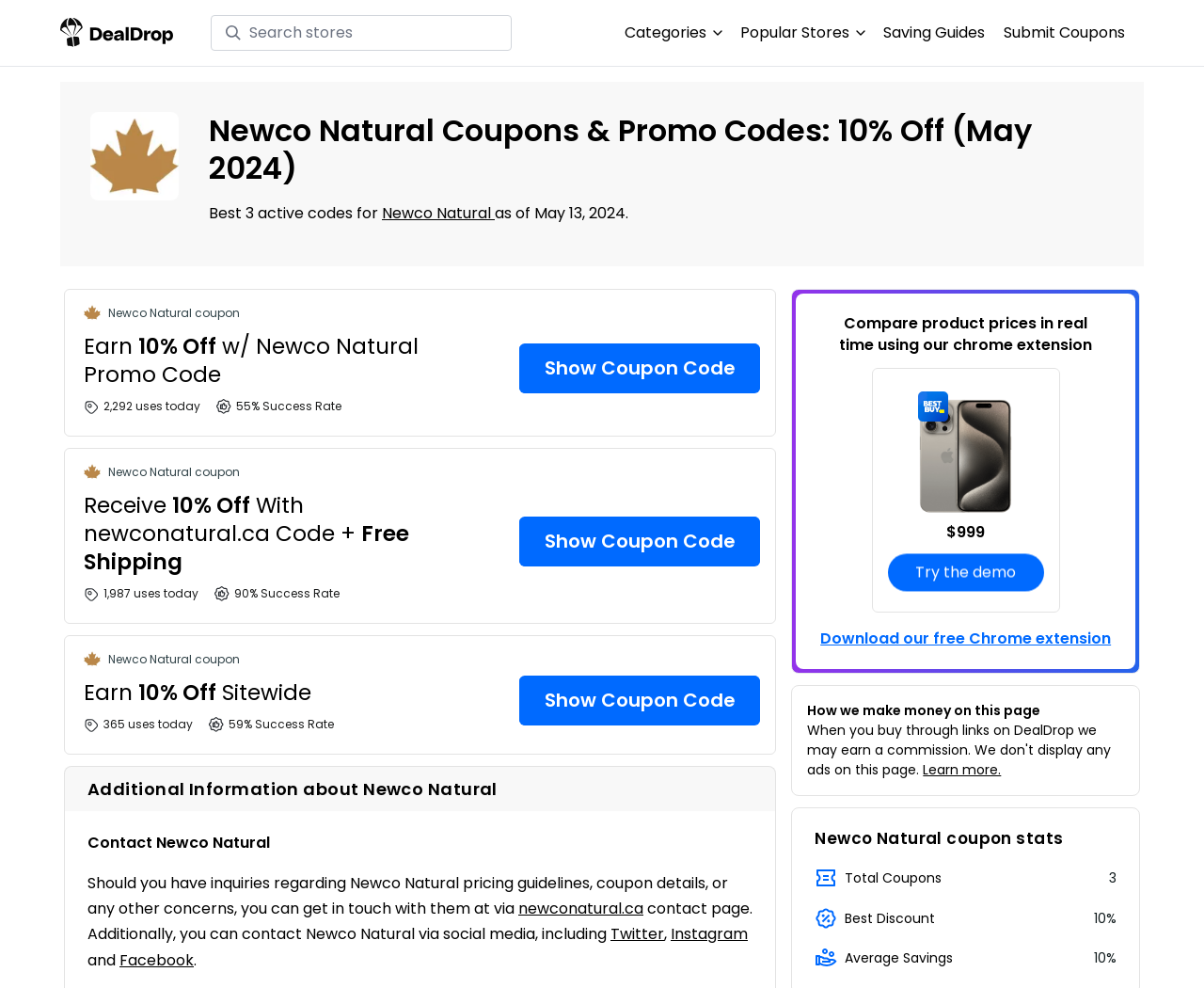Determine the bounding box coordinates for the area that should be clicked to carry out the following instruction: "Click on Categories".

[0.519, 0.022, 0.599, 0.045]